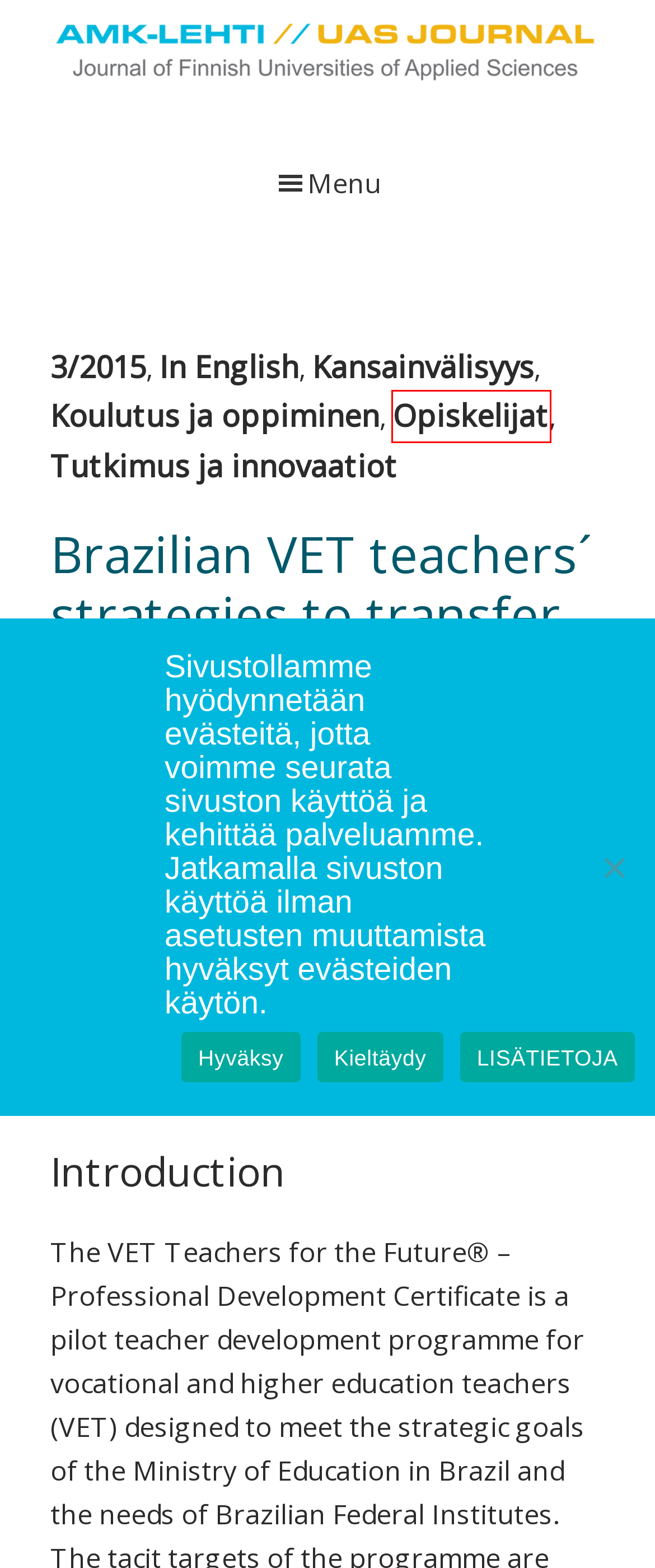Examine the webpage screenshot and identify the UI element enclosed in the red bounding box. Pick the webpage description that most accurately matches the new webpage after clicking the selected element. Here are the candidates:
A. Koulutus ja oppiminen Archives - UAS Journal
B. Opiskelijat Archives - UAS Journal
C. Käyttöehdot - UAS Journal
D. Etusivu - UAS Journal
E. Kansainvälisyys Archives - UAS Journal
F. Tutkimus ja innovaatiot Archives - UAS Journal
G. In English Archives - UAS Journal
H. 3/2015 Archives - UAS Journal

B